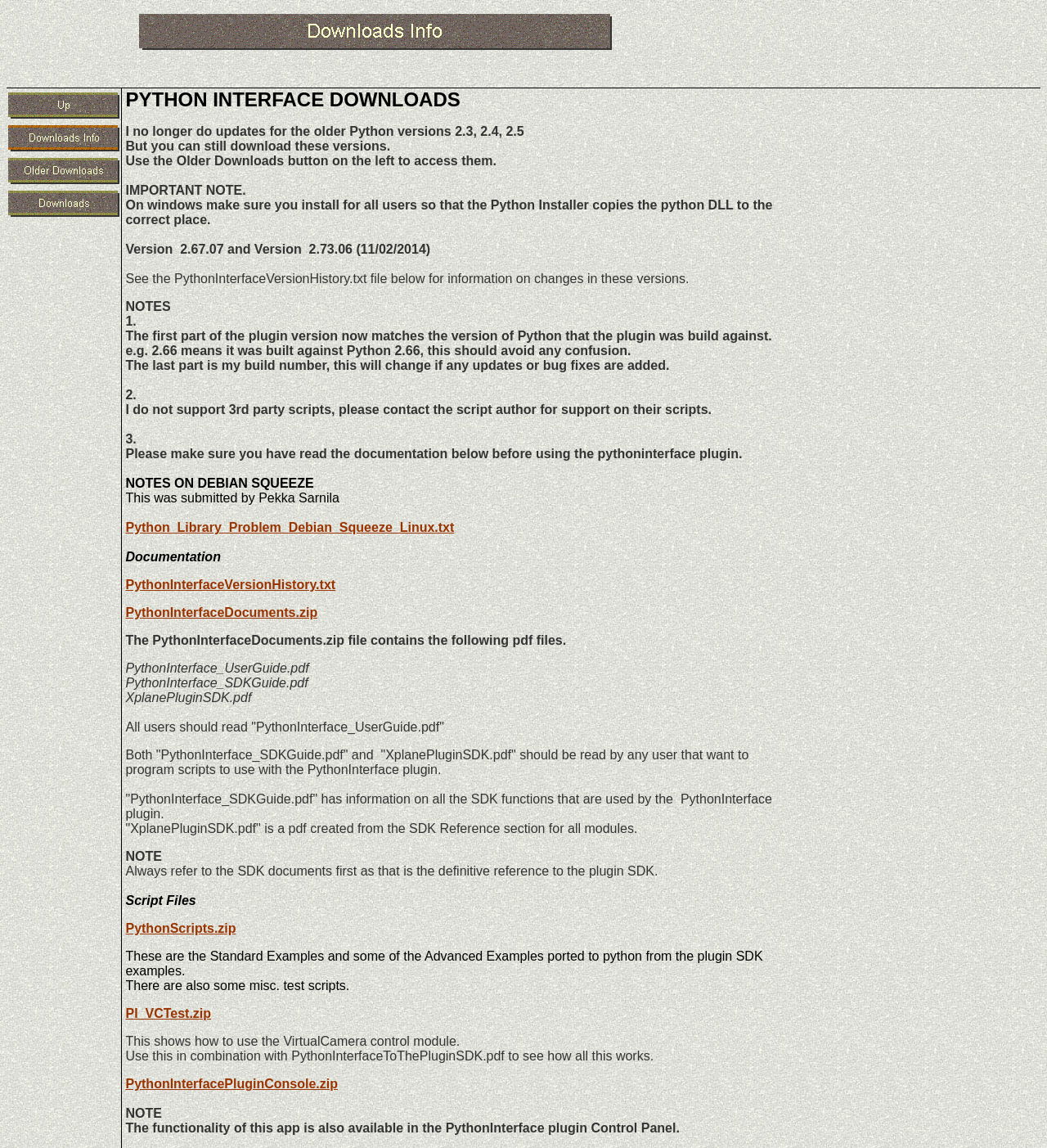Identify the bounding box coordinates of the element that should be clicked to fulfill this task: "Click the 'Downloads' link". The coordinates should be provided as four float numbers between 0 and 1, i.e., [left, top, right, bottom].

[0.006, 0.181, 0.116, 0.193]